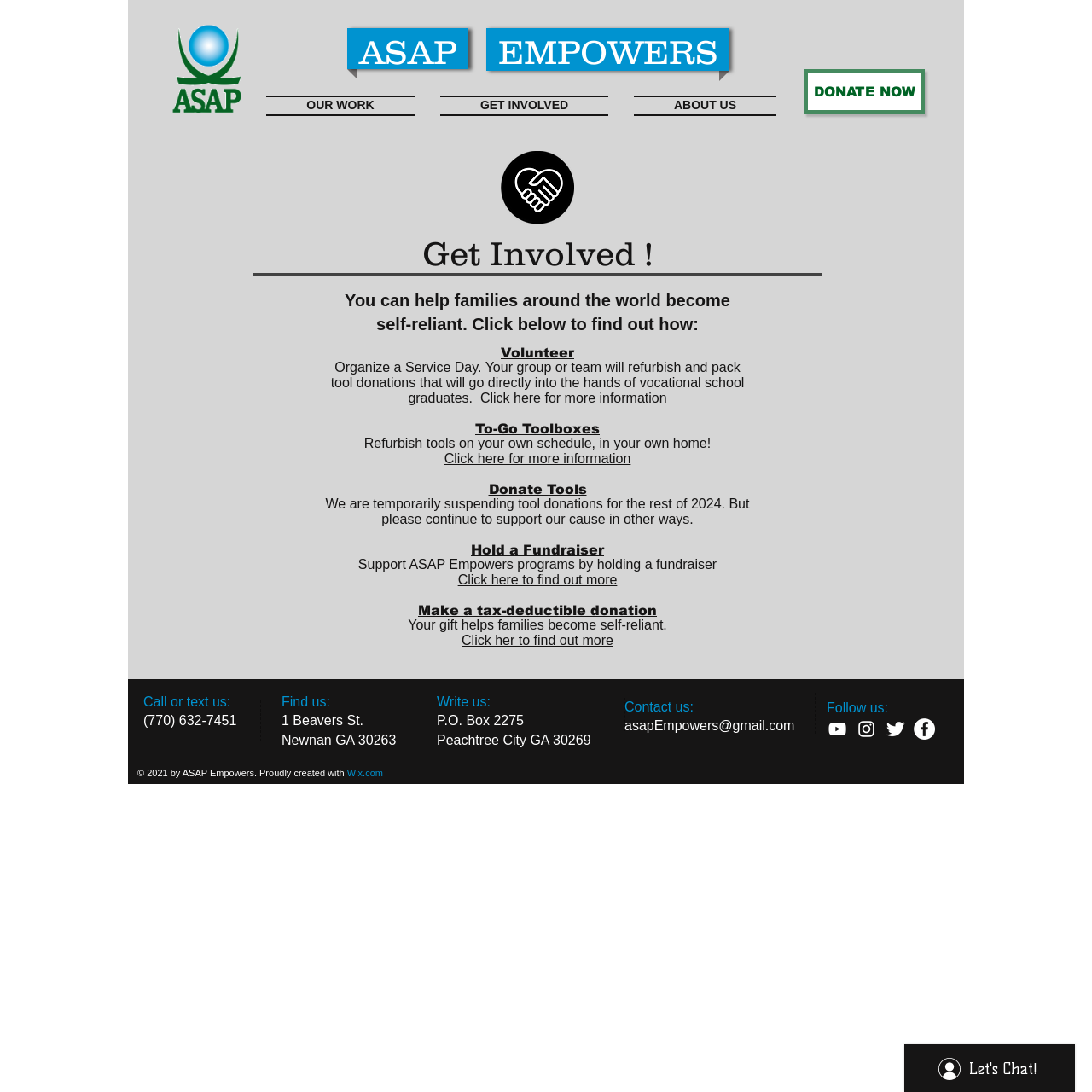Locate the bounding box coordinates of the item that should be clicked to fulfill the instruction: "Donate now".

[0.736, 0.063, 0.847, 0.105]